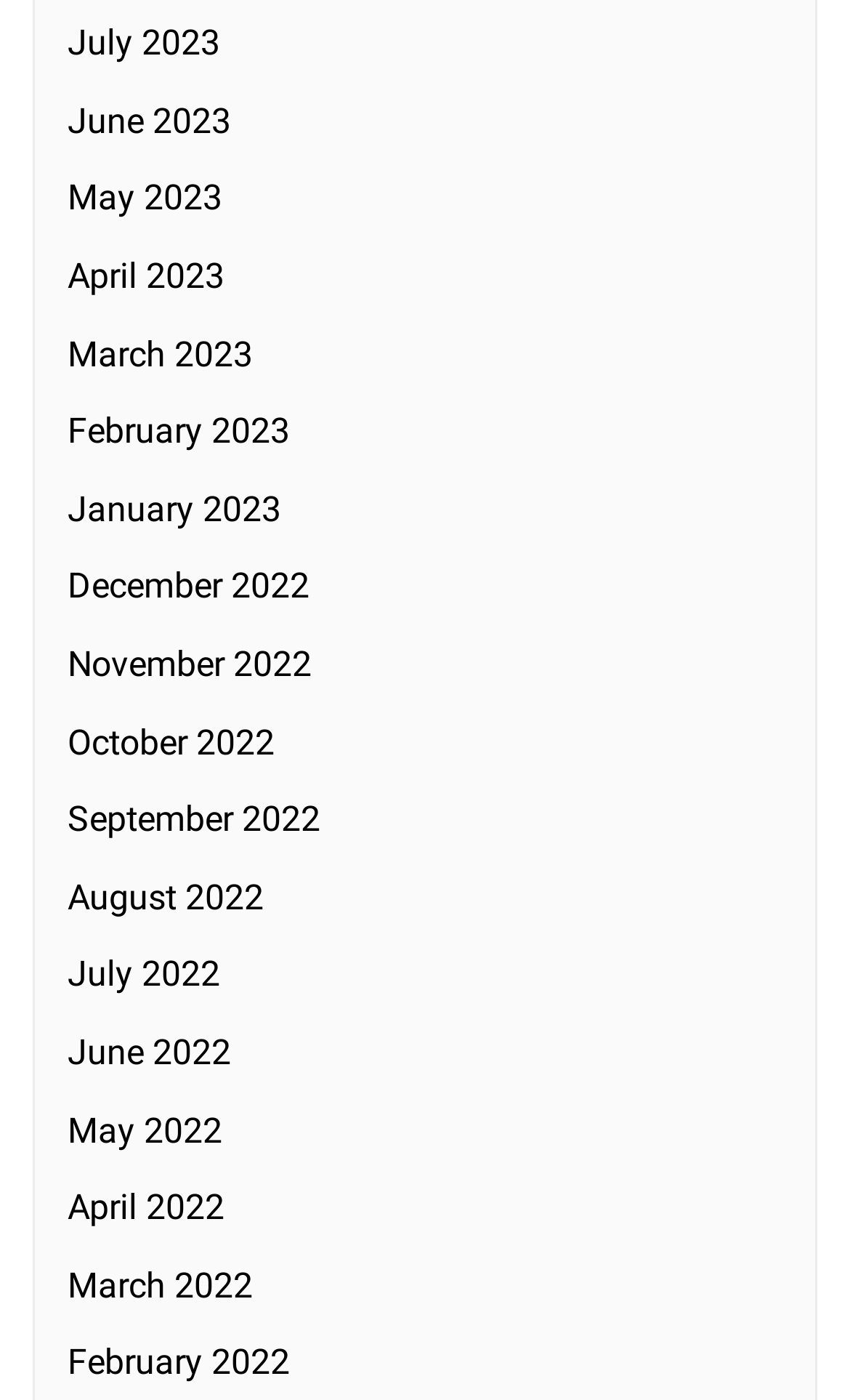Find the bounding box of the web element that fits this description: "Youtube".

None